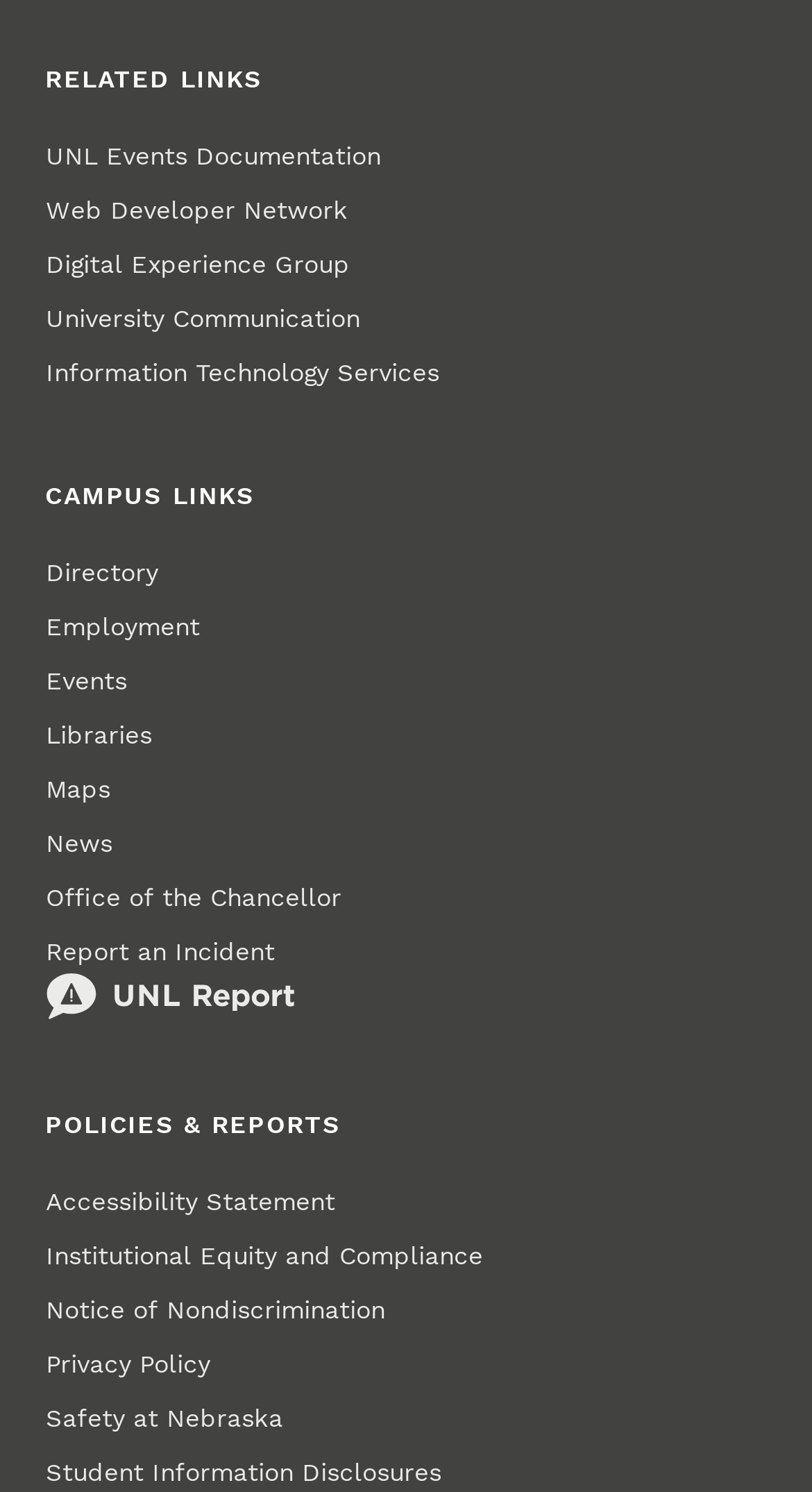Please locate the bounding box coordinates for the element that should be clicked to achieve the following instruction: "click on UNL Events Documentation". Ensure the coordinates are given as four float numbers between 0 and 1, i.e., [left, top, right, bottom].

[0.056, 0.087, 0.469, 0.124]